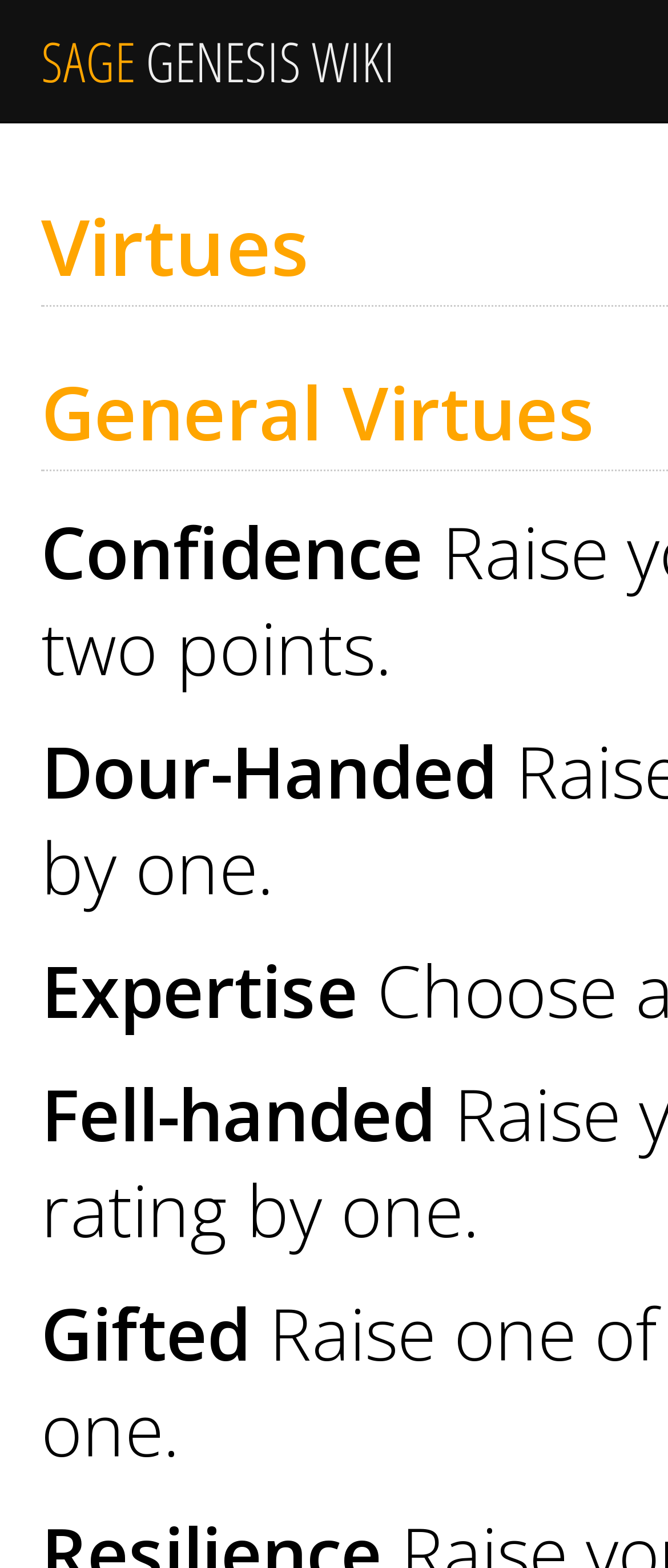Please reply to the following question using a single word or phrase: 
Is 'Gifted' located above or below 'Expertise'?

below